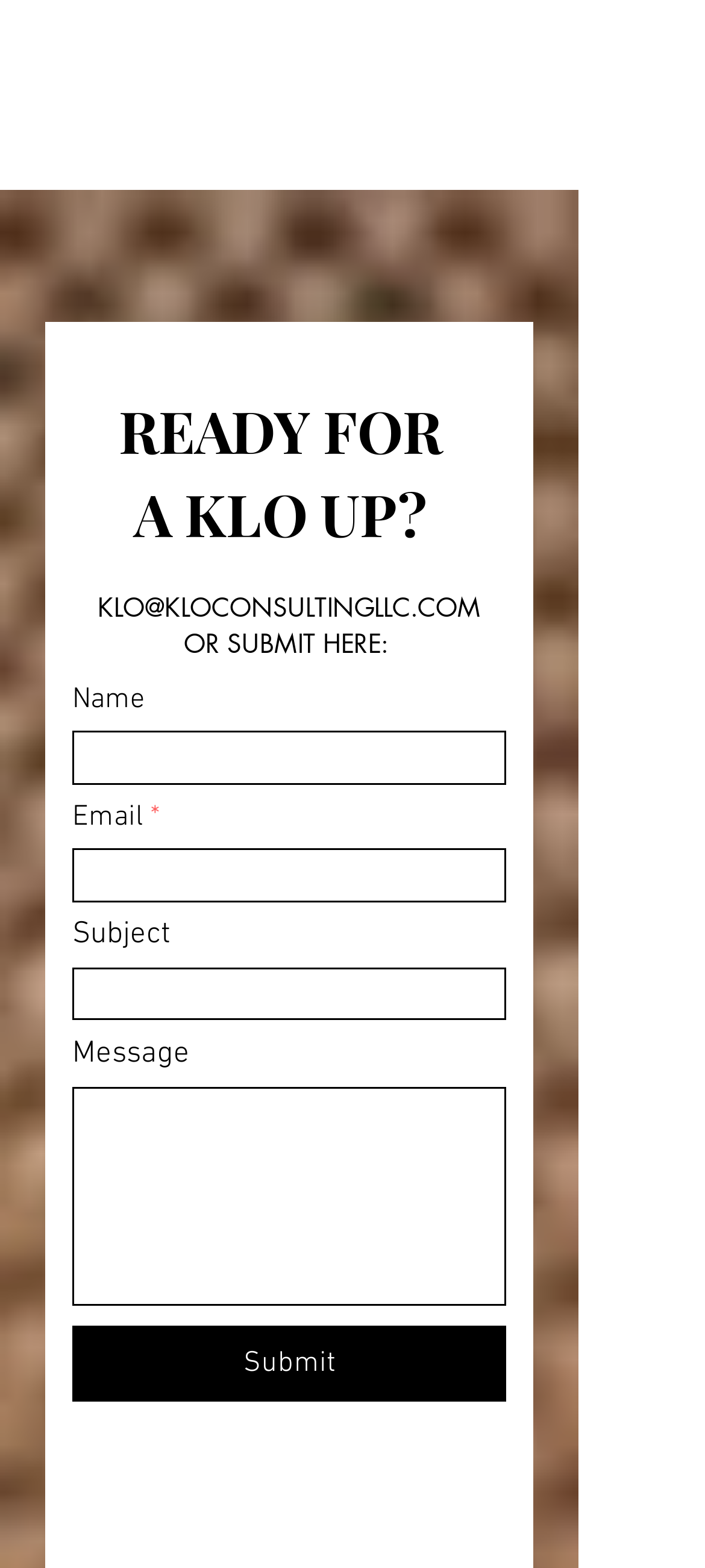Please find the bounding box coordinates (top-left x, top-left y, bottom-right x, bottom-right y) in the screenshot for the UI element described as follows: Submit

[0.103, 0.846, 0.718, 0.894]